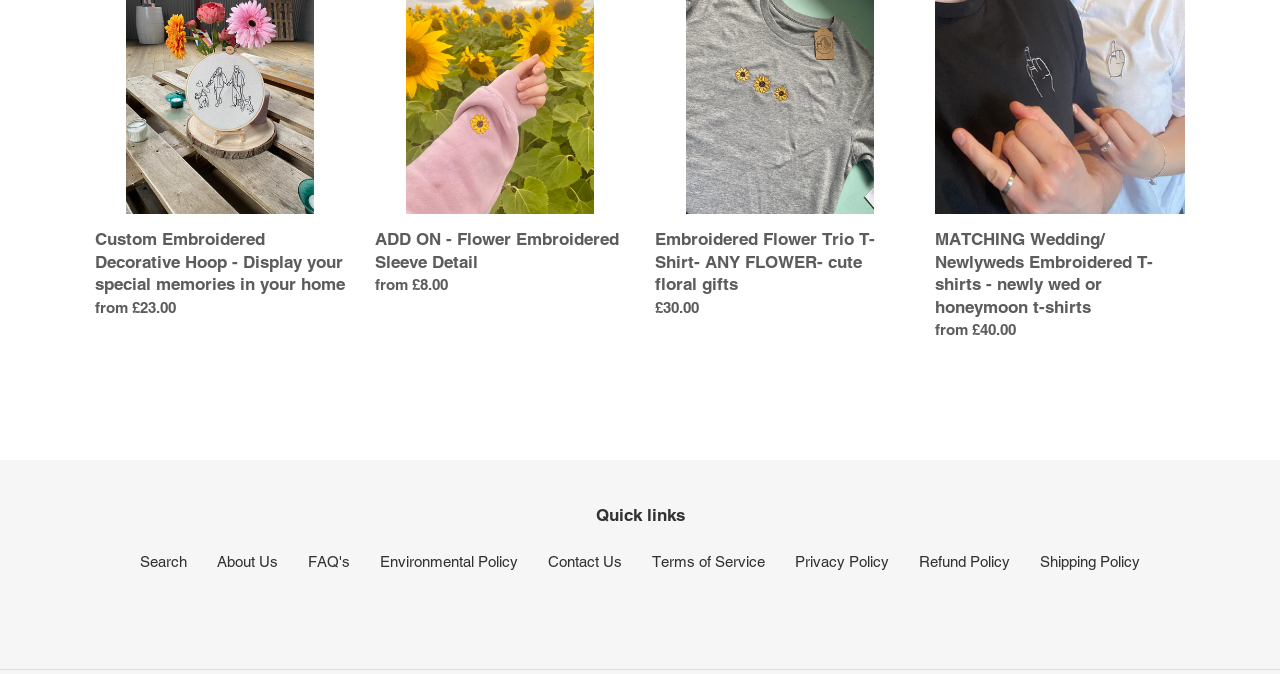Find the bounding box coordinates of the clickable element required to execute the following instruction: "View 'About Us'". Provide the coordinates as four float numbers between 0 and 1, i.e., [left, top, right, bottom].

[0.17, 0.821, 0.217, 0.846]